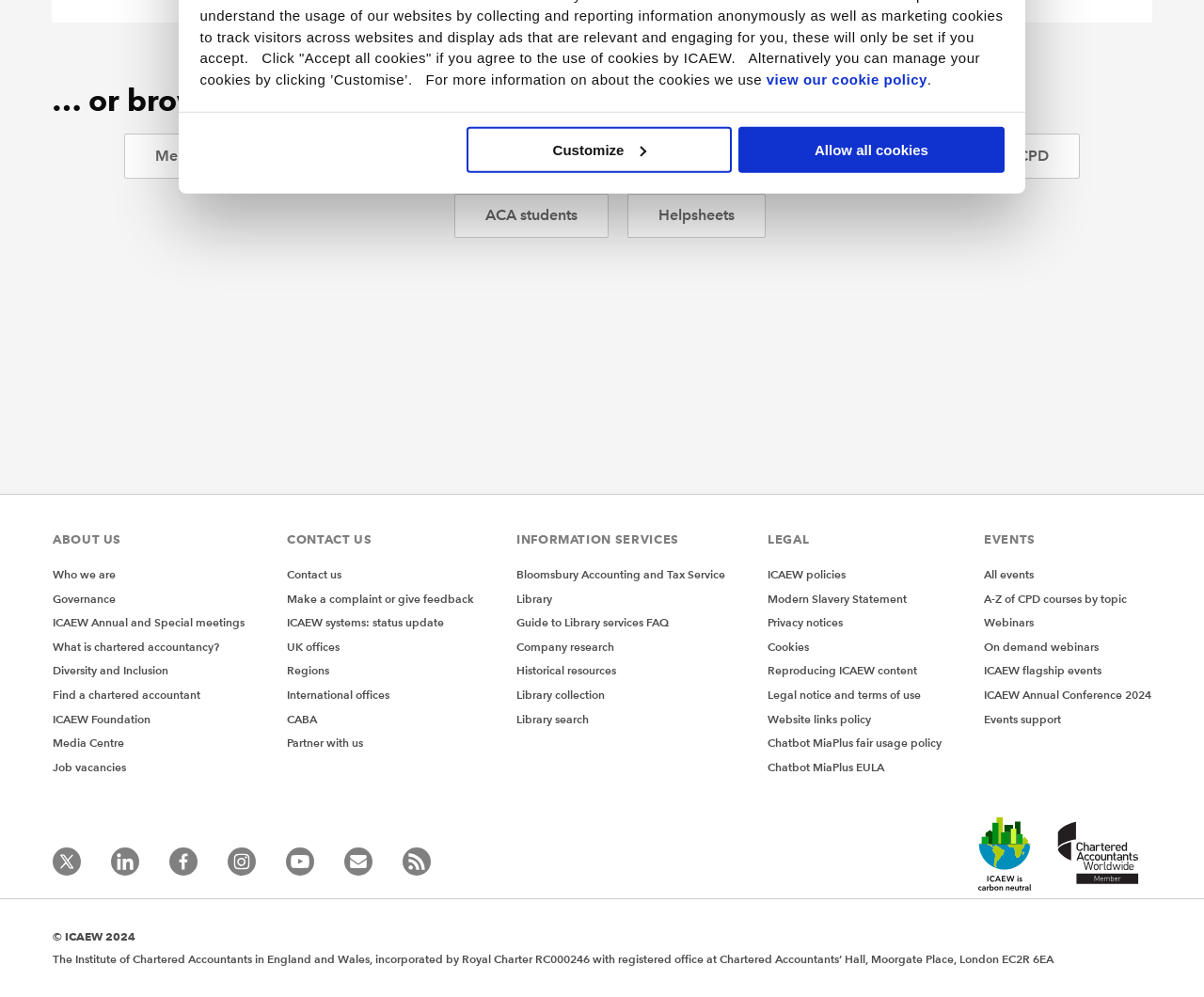Locate the UI element described as follows: "Website links policy". Return the bounding box coordinates as four float numbers between 0 and 1 in the order [left, top, right, bottom].

[0.638, 0.714, 0.723, 0.728]